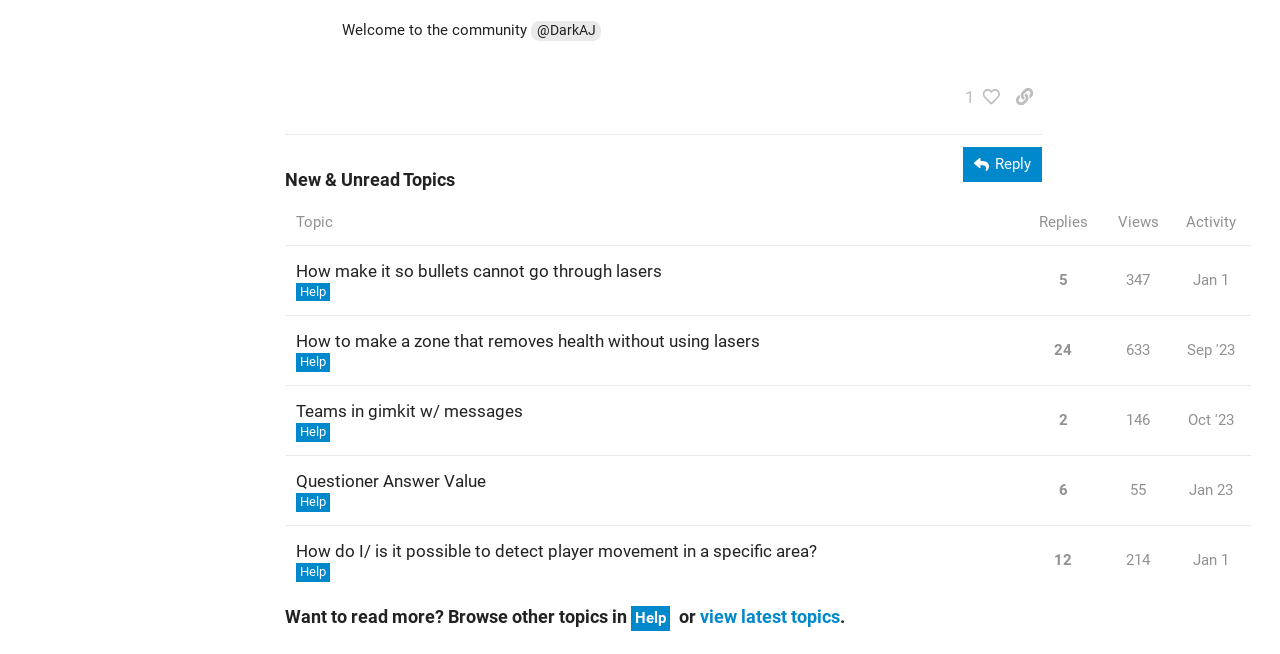Locate the bounding box coordinates of the element's region that should be clicked to carry out the following instruction: "Click on the 'Reply' button". The coordinates need to be four float numbers between 0 and 1, i.e., [left, top, right, bottom].

[0.752, 0.224, 0.814, 0.278]